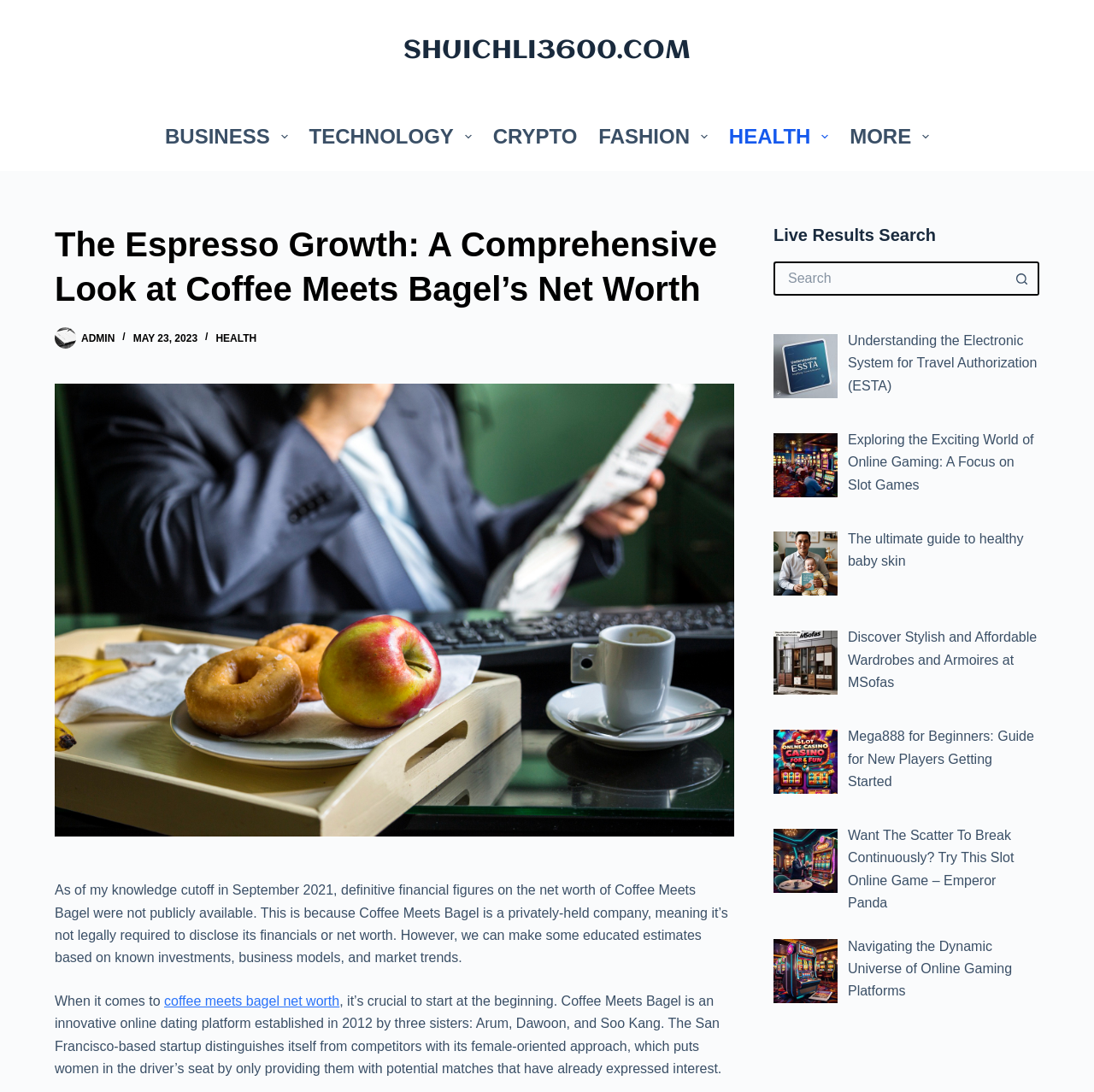Using the format (top-left x, top-left y, bottom-right x, bottom-right y), and given the element description, identify the bounding box coordinates within the screenshot: Skip to content

[0.0, 0.0, 0.031, 0.016]